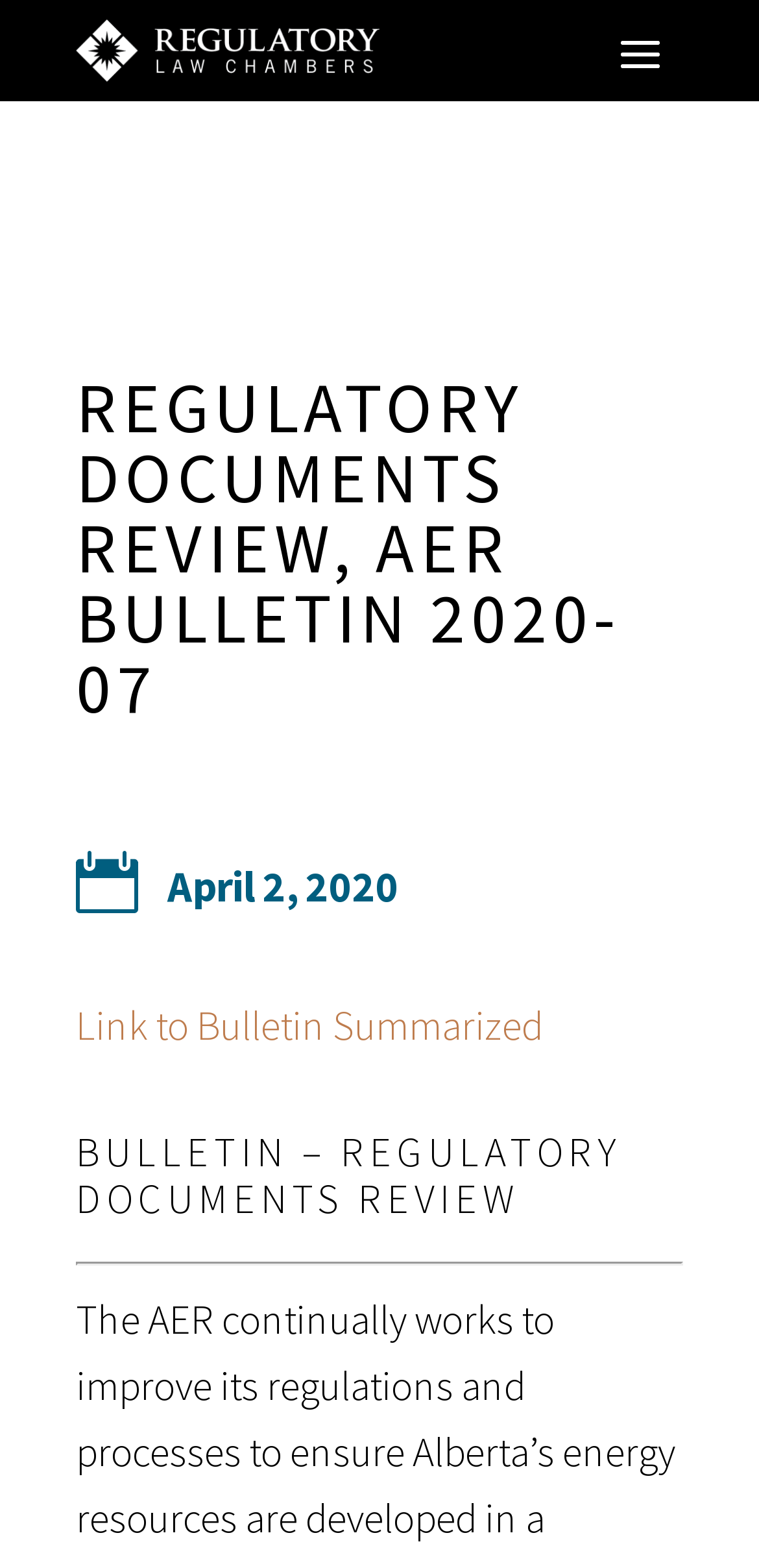Respond to the following question using a concise word or phrase: 
What is the logo on the top left corner?

Regulatory Law Chambers